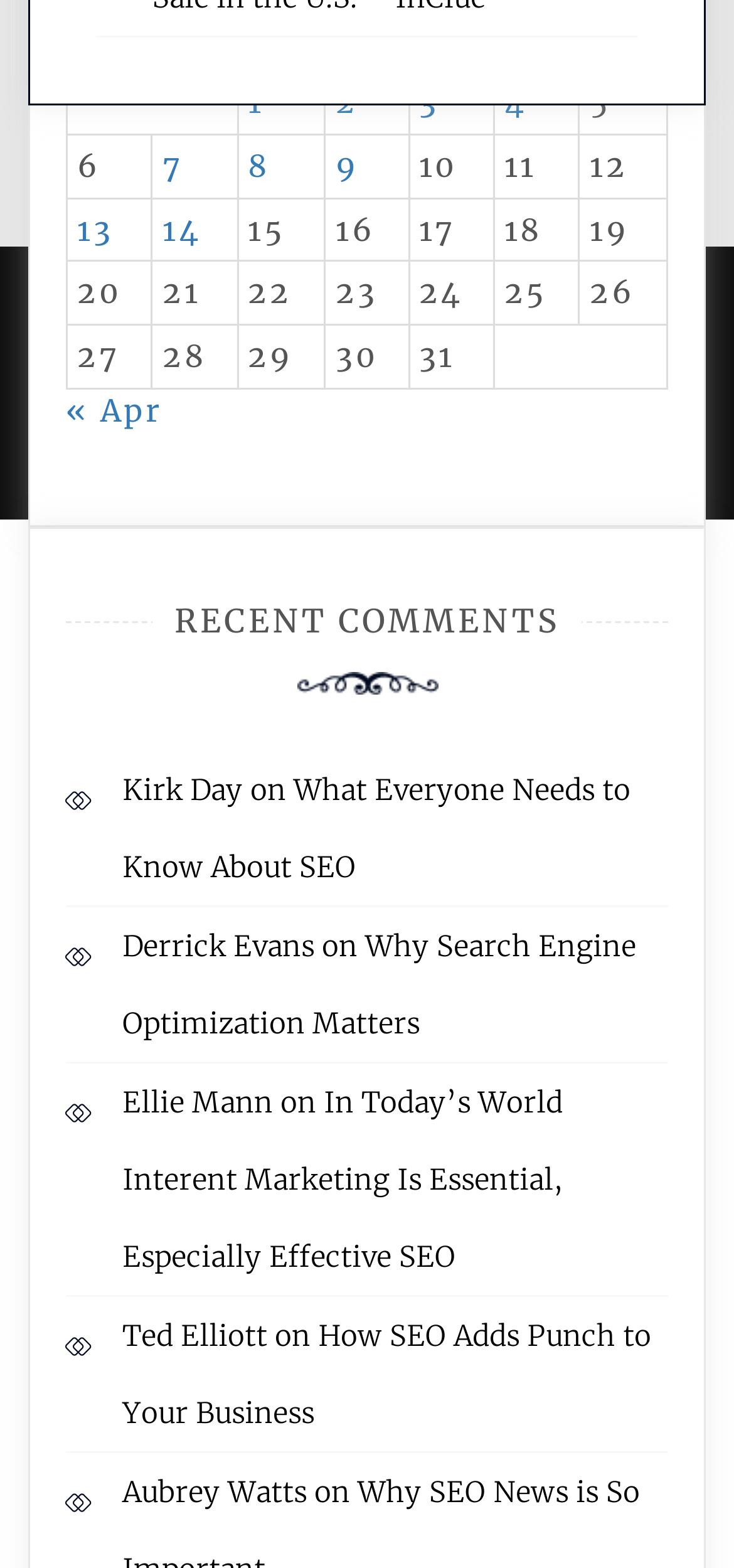Find the bounding box coordinates of the element I should click to carry out the following instruction: "Go to previous month".

[0.09, 0.25, 0.221, 0.274]